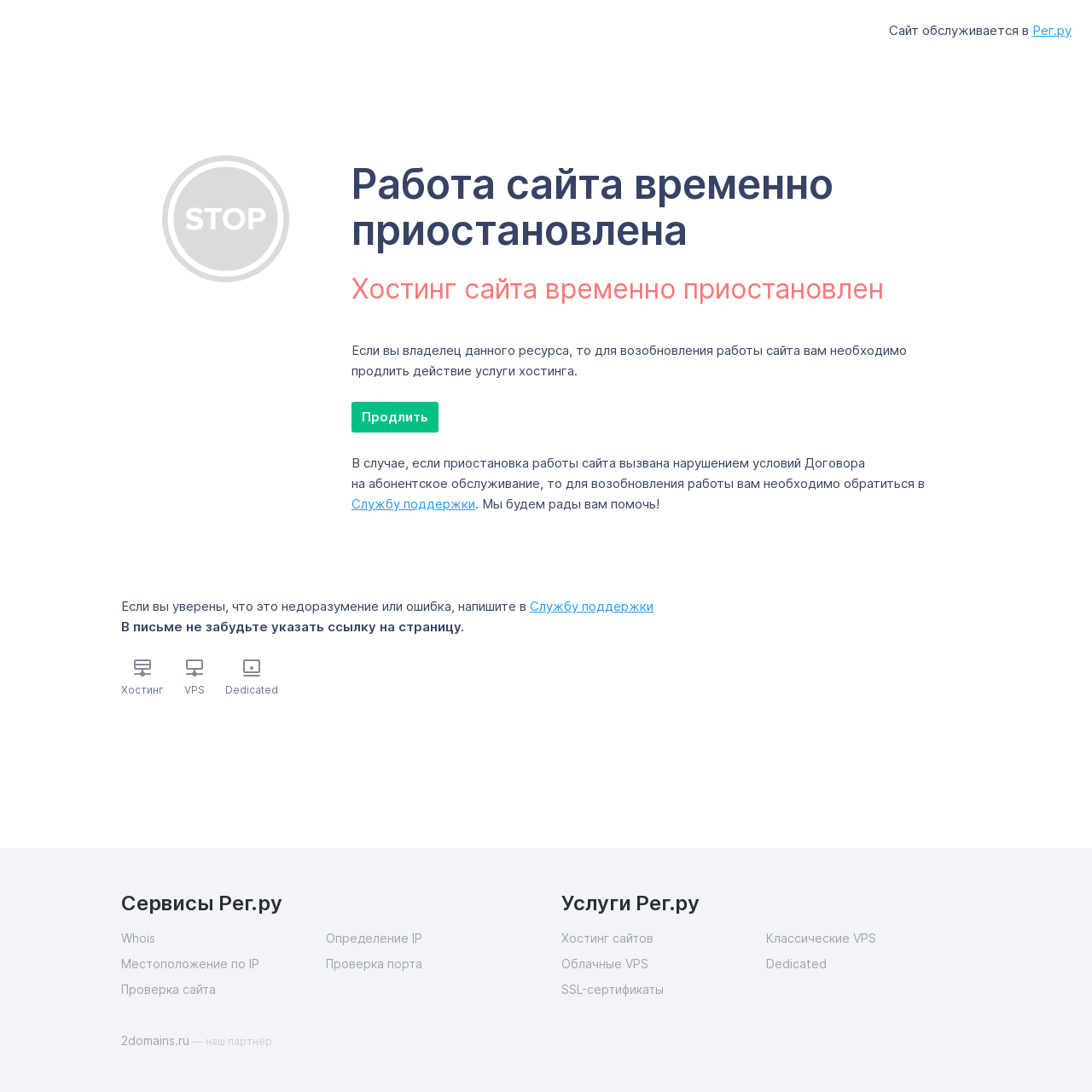Please locate the bounding box coordinates of the region I need to click to follow this instruction: "Check 'Хостинг'".

[0.111, 0.626, 0.15, 0.638]